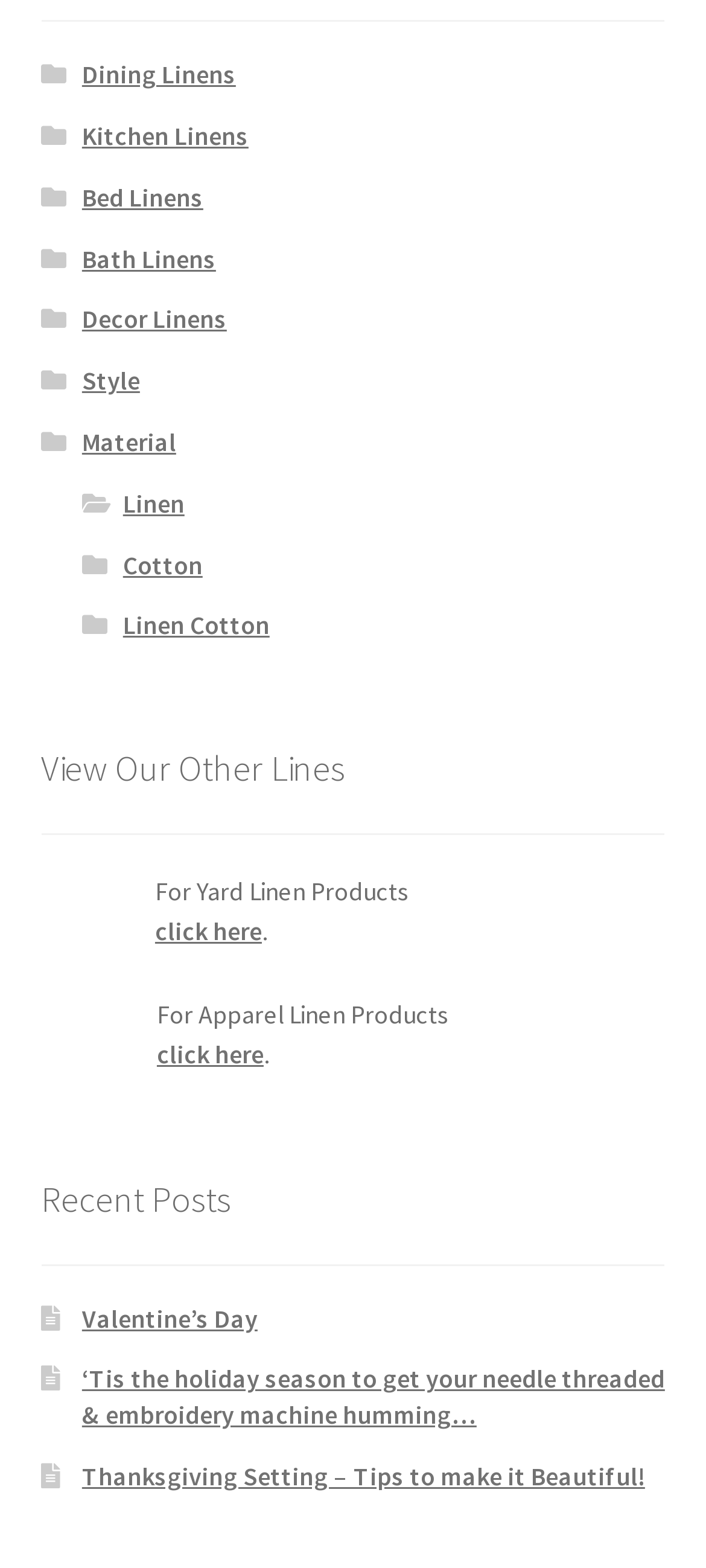Locate the bounding box coordinates of the clickable area needed to fulfill the instruction: "Read about Valentine’s Day".

[0.116, 0.83, 0.365, 0.851]